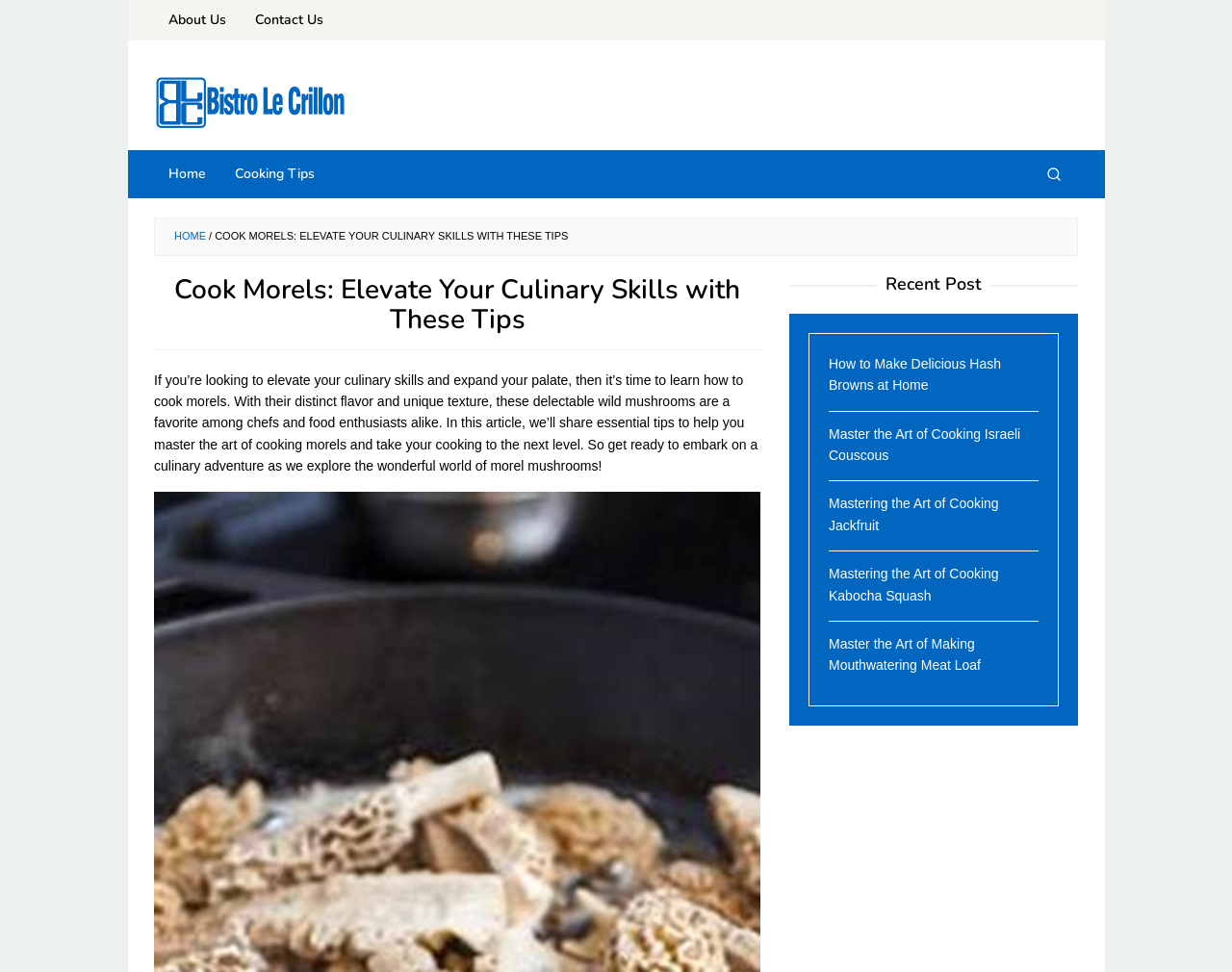Find the bounding box coordinates for the element that must be clicked to complete the instruction: "search for something". The coordinates should be four float numbers between 0 and 1, indicated as [left, top, right, bottom].

[0.836, 0.155, 0.875, 0.204]